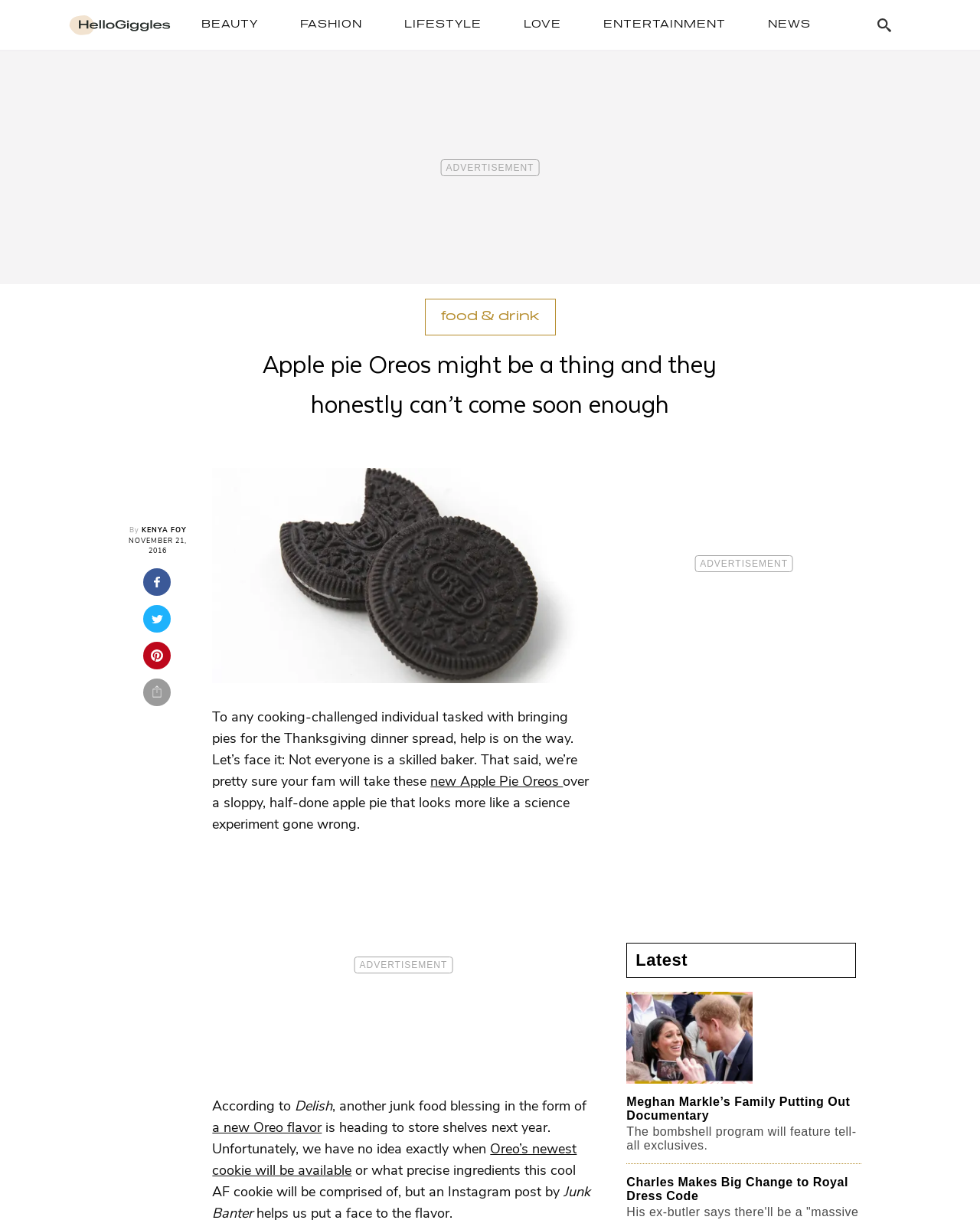Write a detailed summary of the webpage, including text, images, and layout.

The webpage appears to be an article from HelloGiggles, a lifestyle and entertainment website. At the top, there is a navigation menu with links to various sections such as Beauty, Fashion, Lifestyle, Love, Entertainment, and News. On the right side of the navigation menu, there is a search button with a magnifying glass icon.

Below the navigation menu, there is a large heading that reads "Apple pie Oreos might be a thing and they honestly can’t come soon enough." This heading is followed by a link to the author, Kenya Foy, and the date of publication, November 21, 2016.

The main content of the article is divided into two sections. The first section features a large image of Apple Pie Oreos, accompanied by a brief introduction to the article. The text explains that cooking-challenged individuals can find help in the form of new Apple Pie Oreos, which are a suitable substitute for traditional apple pies.

The second section of the article discusses the new Oreo flavor, citing Delish as the source of the information. The text mentions that the new Oreo flavor will be available in stores next year, but the exact date and ingredients are unknown.

On the right side of the article, there is a section with a heading that reads "Latest." Below this heading, there is an image with a caption "Meghan Markle's family to release a bombshell documentary." This is followed by a brief summary of the documentary and a link to the full article.

At the bottom of the page, there are two more headings, "Meghan Markle’s Family Putting Out Documentary" and "Charles Makes Big Change to Royal Dress Code," which appear to be teasers for other articles on the website.